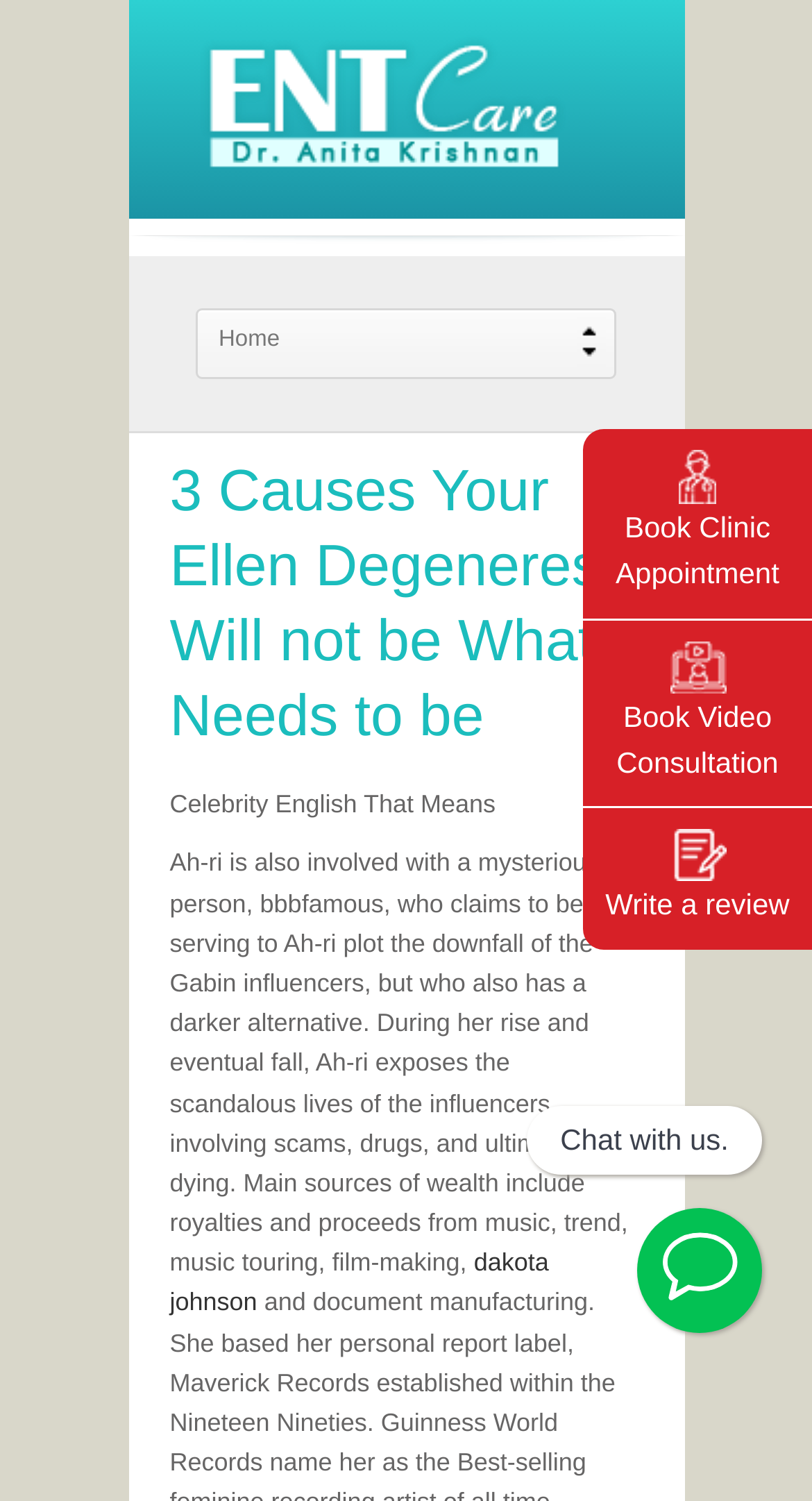Provide a short answer to the following question with just one word or phrase: How many links are there on the webpage?

5